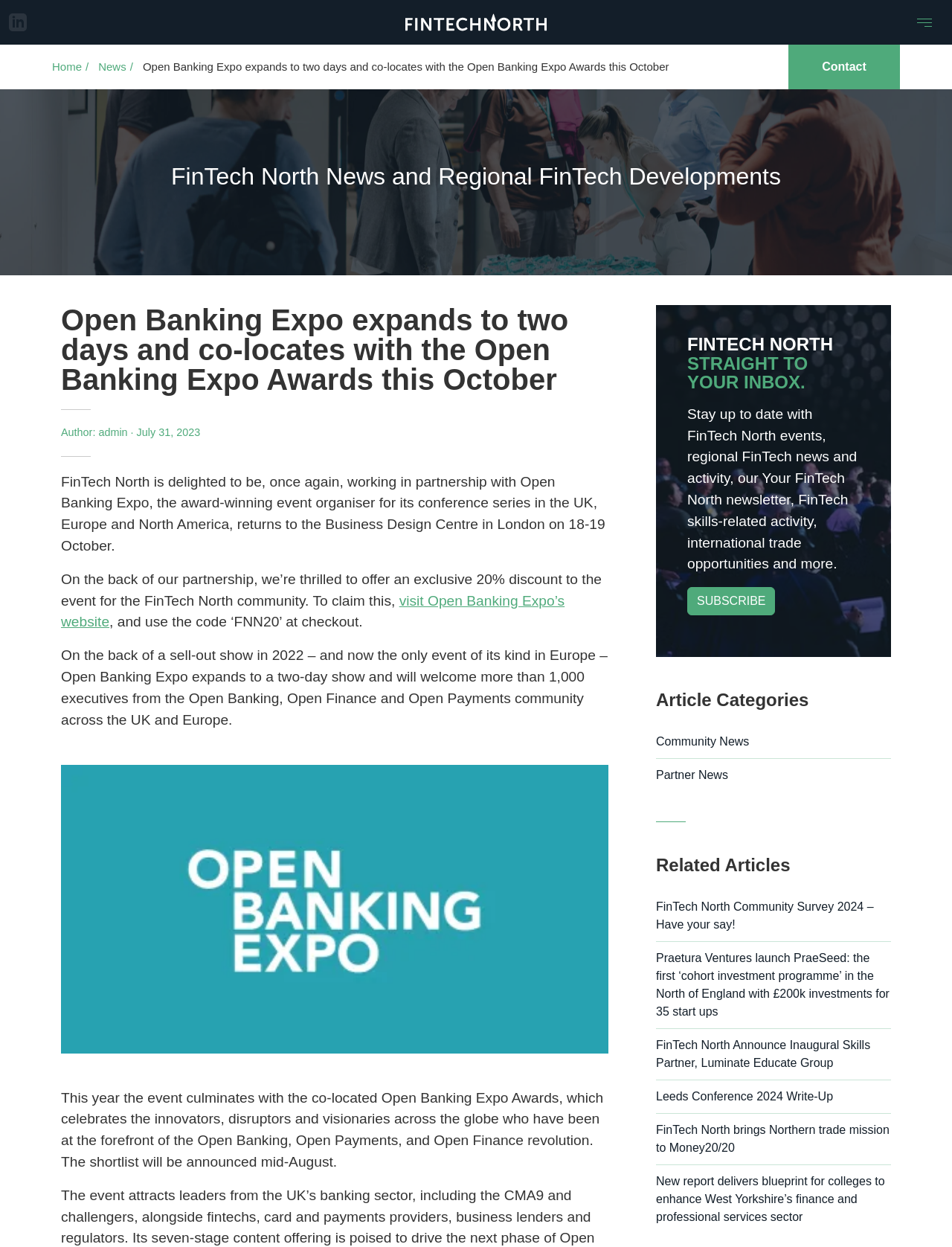Locate the bounding box coordinates of the clickable part needed for the task: "Read the 'FinTech North Community Survey 2024 – Have your say!' article".

[0.689, 0.714, 0.936, 0.755]